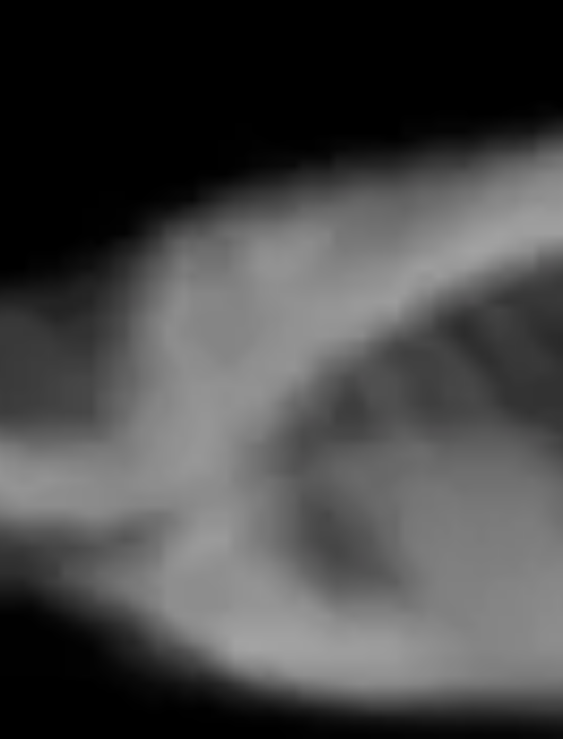What is the primary focus of the digital x-ray system?
Observe the image and answer the question with a one-word or short phrase response.

Veterinary practices